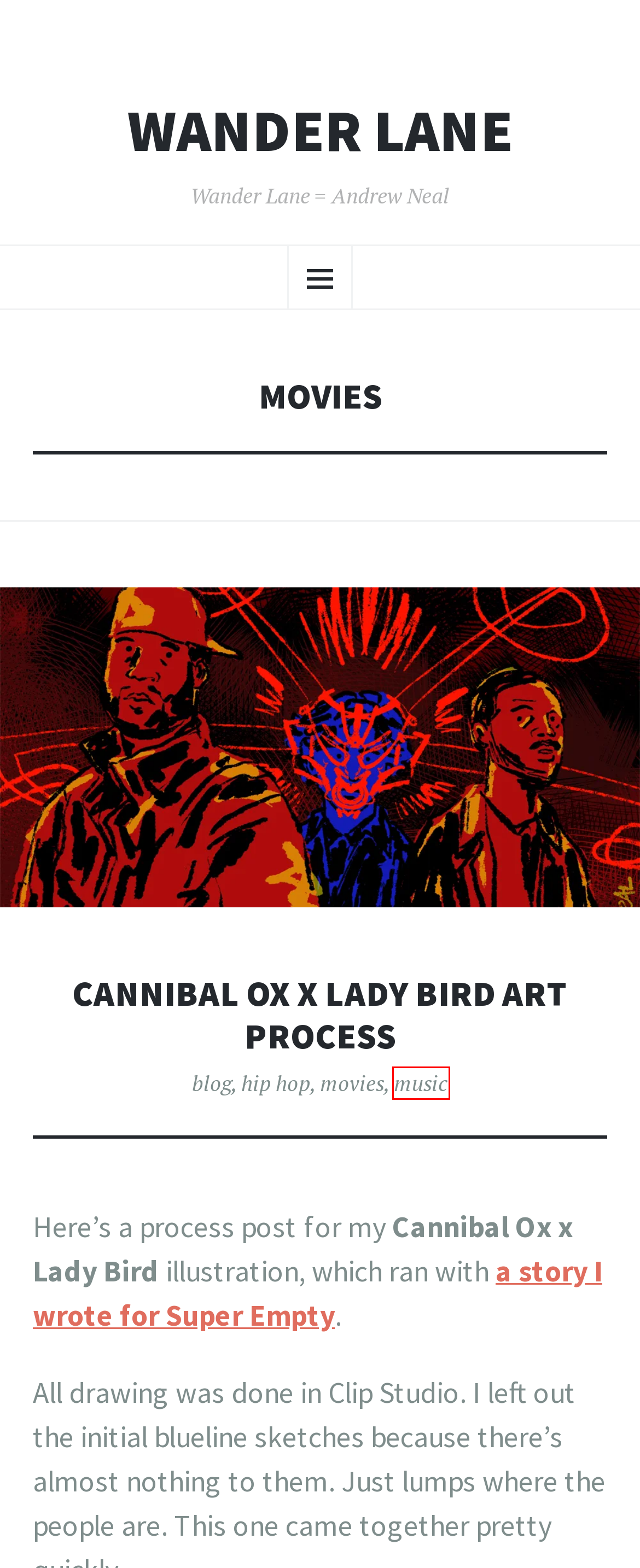You are provided a screenshot of a webpage featuring a red bounding box around a UI element. Choose the webpage description that most accurately represents the new webpage after clicking the element within the red bounding box. Here are the candidates:
A. hip hop – Wander Lane
B. Lady Bird – Wander Lane
C. Cannibal Ox x Lady Bird art process – Wander Lane
D. music – Wander Lane
E. blog – Wander Lane
F. Blog Tool, Publishing Platform, and CMS – WordPress.org
G. Wander Lane – Wander Lane = Andrew Neal
H. process post – Wander Lane

D